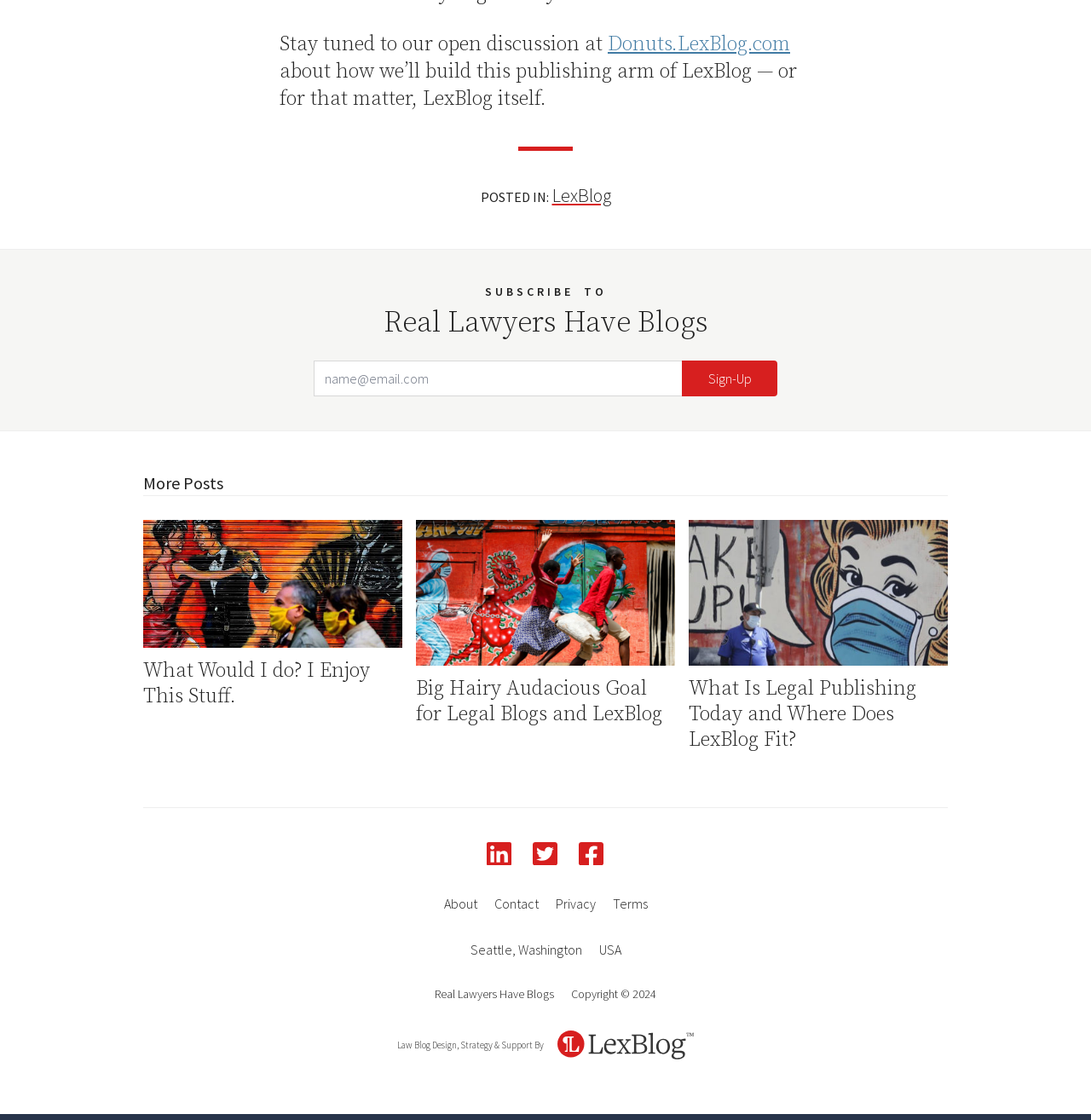Identify the bounding box coordinates for the element that needs to be clicked to fulfill this instruction: "Visit the 'About' page". Provide the coordinates in the format of four float numbers between 0 and 1: [left, top, right, bottom].

[0.407, 0.799, 0.437, 0.815]